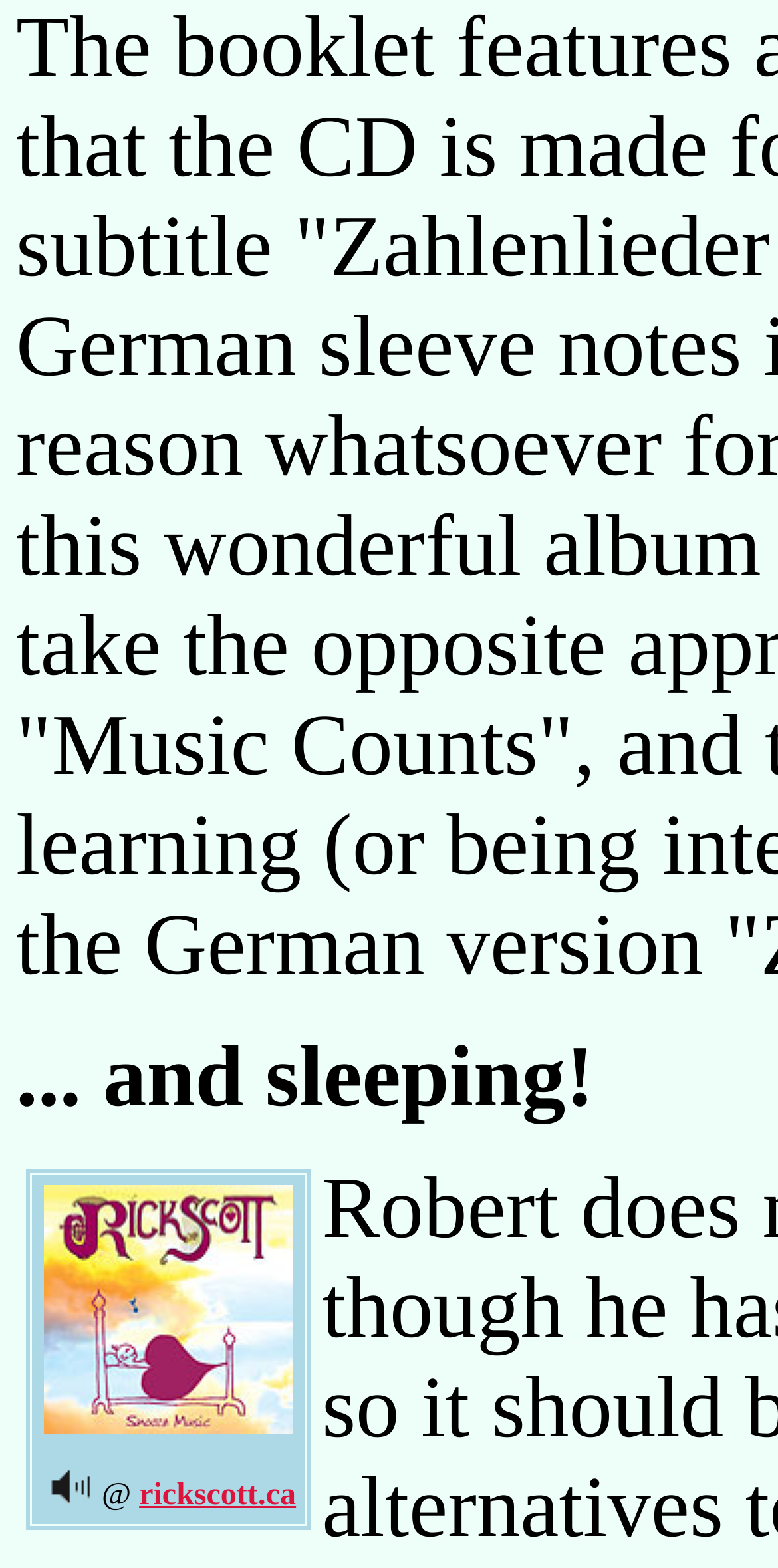Identify the bounding box for the described UI element: "... and sleeping!".

[0.021, 0.656, 0.764, 0.718]